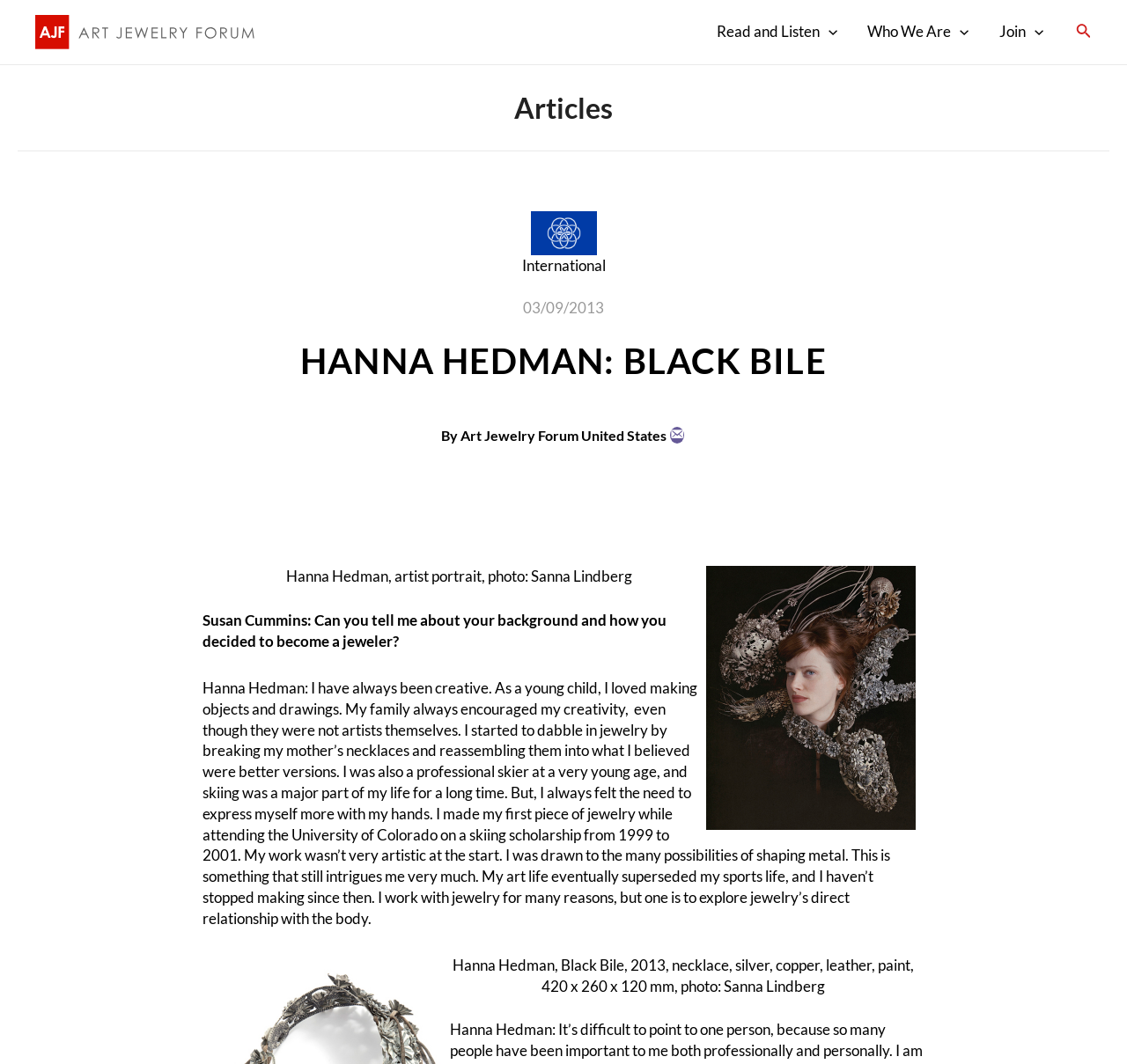Identify the bounding box coordinates of the region that should be clicked to execute the following instruction: "View the article 'HANNA HEDMAN: BLACK BILE'".

[0.031, 0.316, 0.969, 0.362]